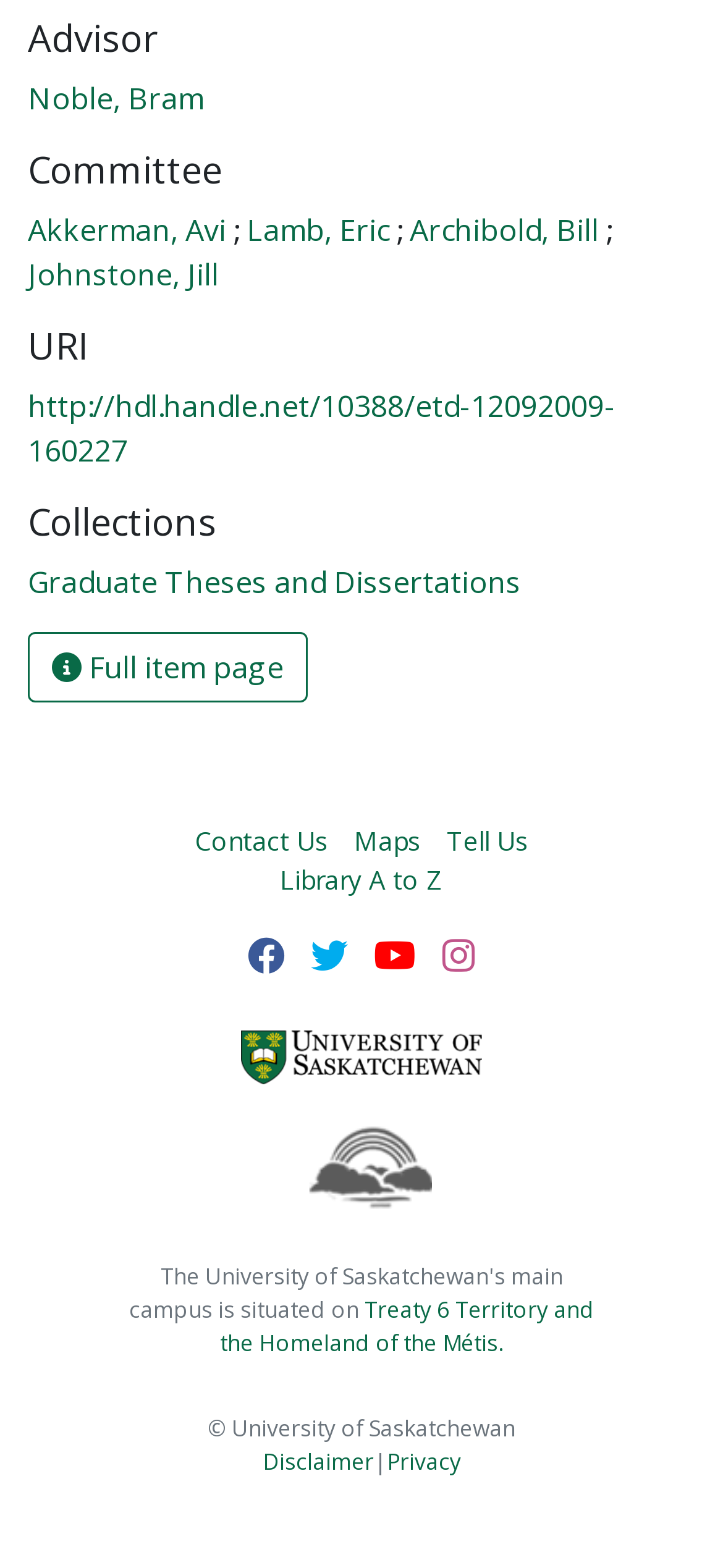Could you indicate the bounding box coordinates of the region to click in order to complete this instruction: "View the University of Saskatchewan homepage".

[0.333, 0.656, 0.667, 0.693]